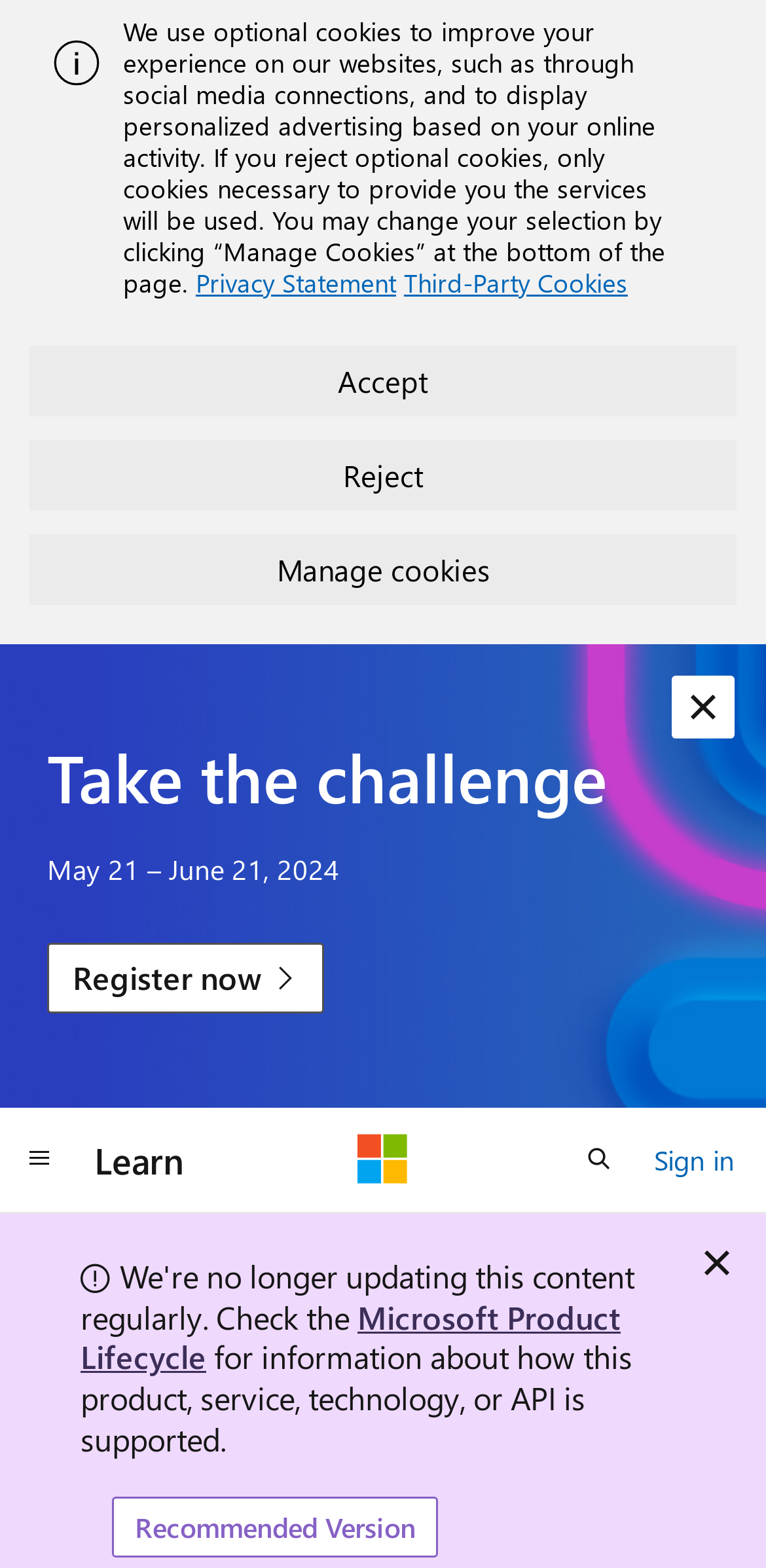Given the element description Wordpress, identify the bounding box coordinates for the UI element on the webpage screenshot. The format should be (top-left x, top-left y, bottom-right x, bottom-right y), with values between 0 and 1.

None